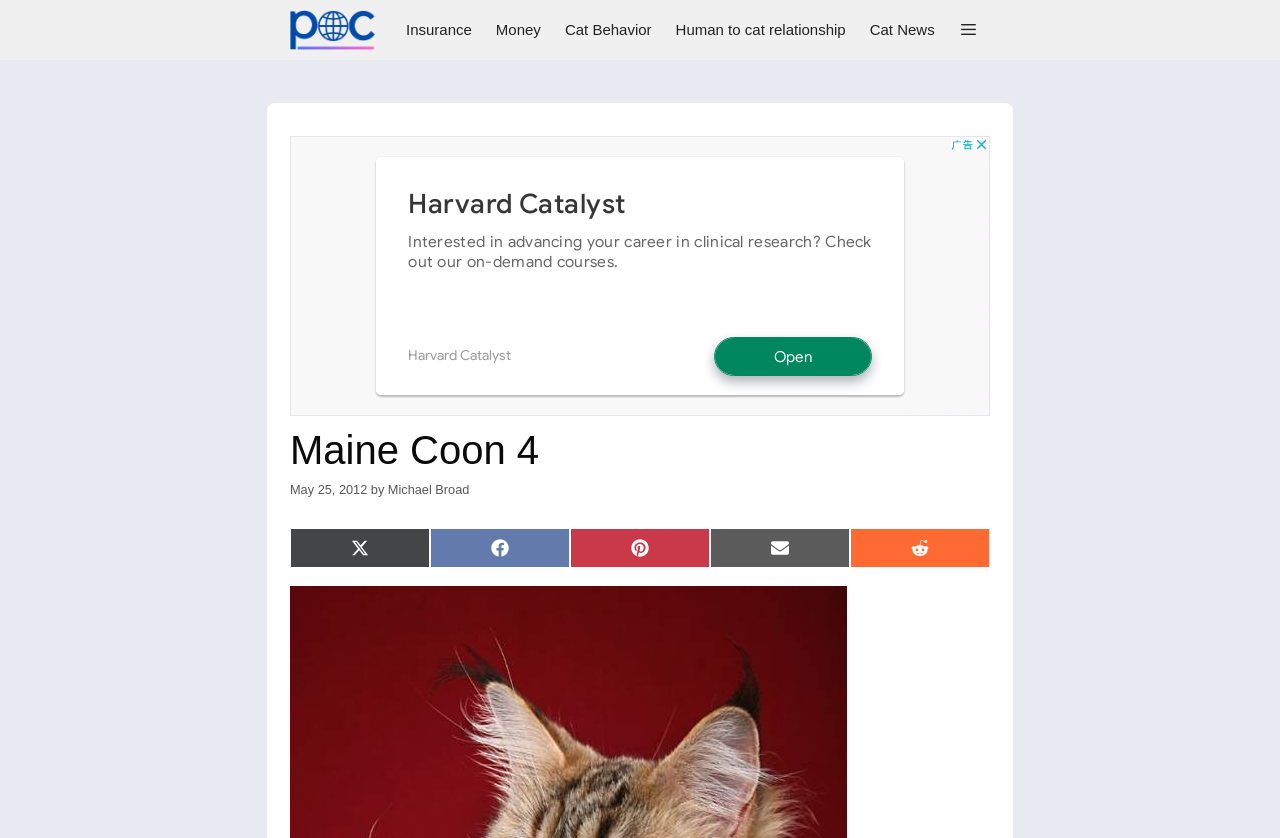Pinpoint the bounding box coordinates of the area that should be clicked to complete the following instruction: "read about Cat Behavior". The coordinates must be given as four float numbers between 0 and 1, i.e., [left, top, right, bottom].

[0.432, 0.0, 0.518, 0.072]